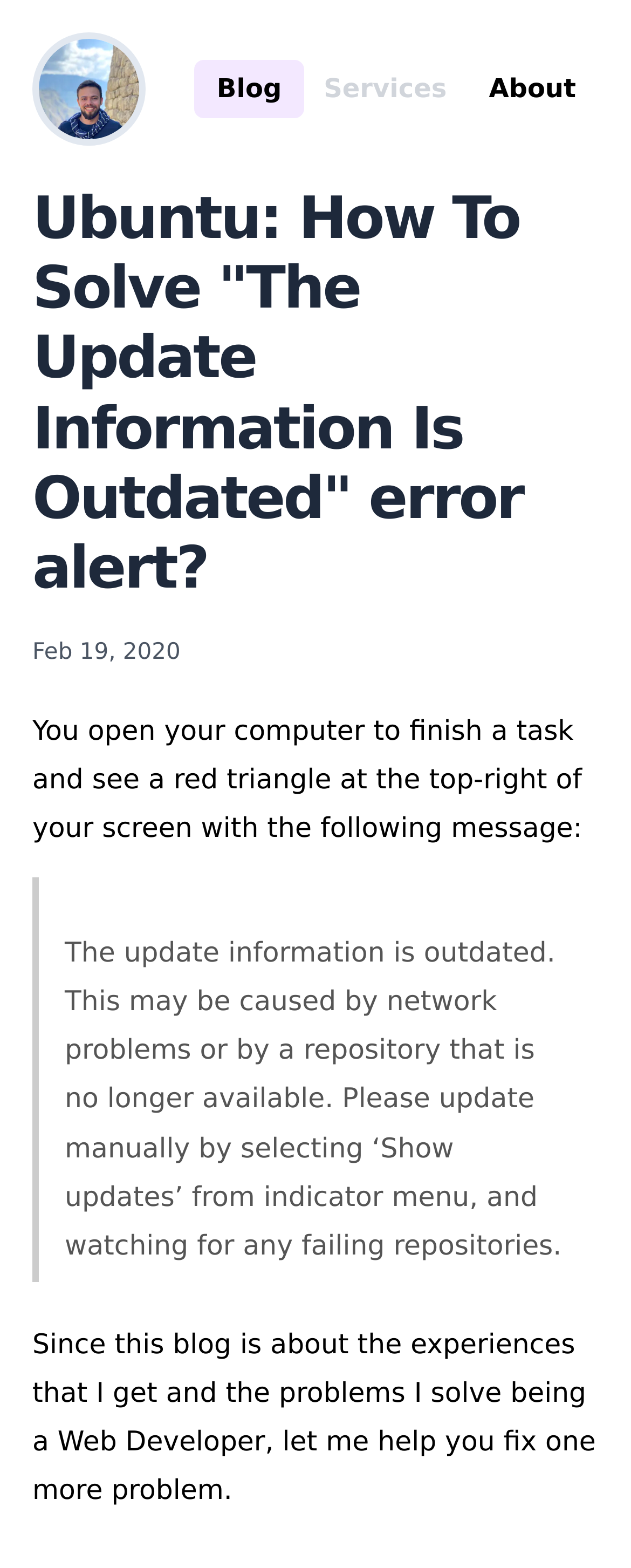Using the information in the image, give a comprehensive answer to the question: 
What is the date of this blog post?

The date of this blog post is Feb 19, 2020, which can be found by looking at the time element on the webpage, which displays the date 'Feb 19, 2020'.